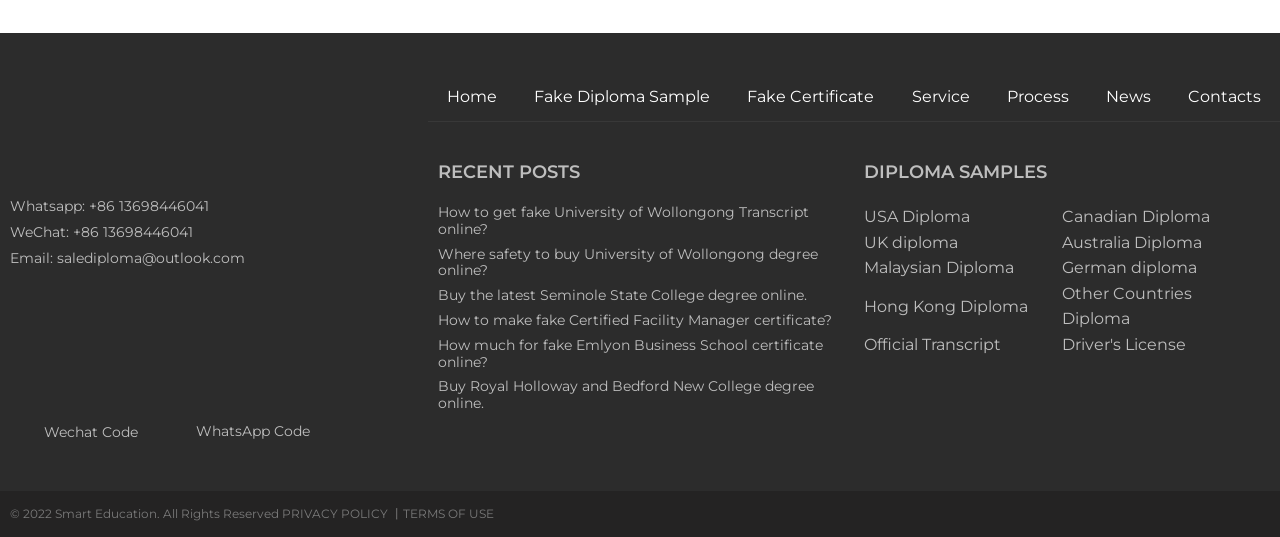Find the bounding box coordinates of the element's region that should be clicked in order to follow the given instruction: "Explore USA Diploma samples". The coordinates should consist of four float numbers between 0 and 1, i.e., [left, top, right, bottom].

[0.675, 0.38, 0.817, 0.428]